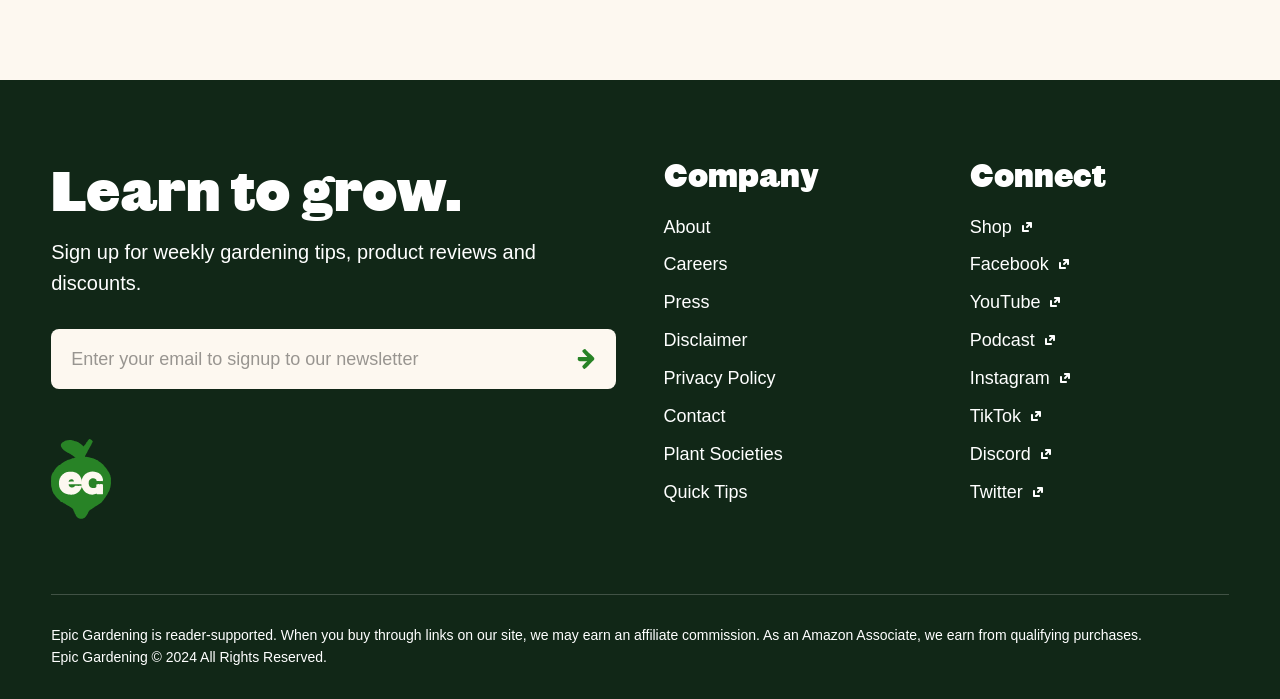Please give a one-word or short phrase response to the following question: 
What is the relationship between Epic Gardening and Amazon?

Affiliate